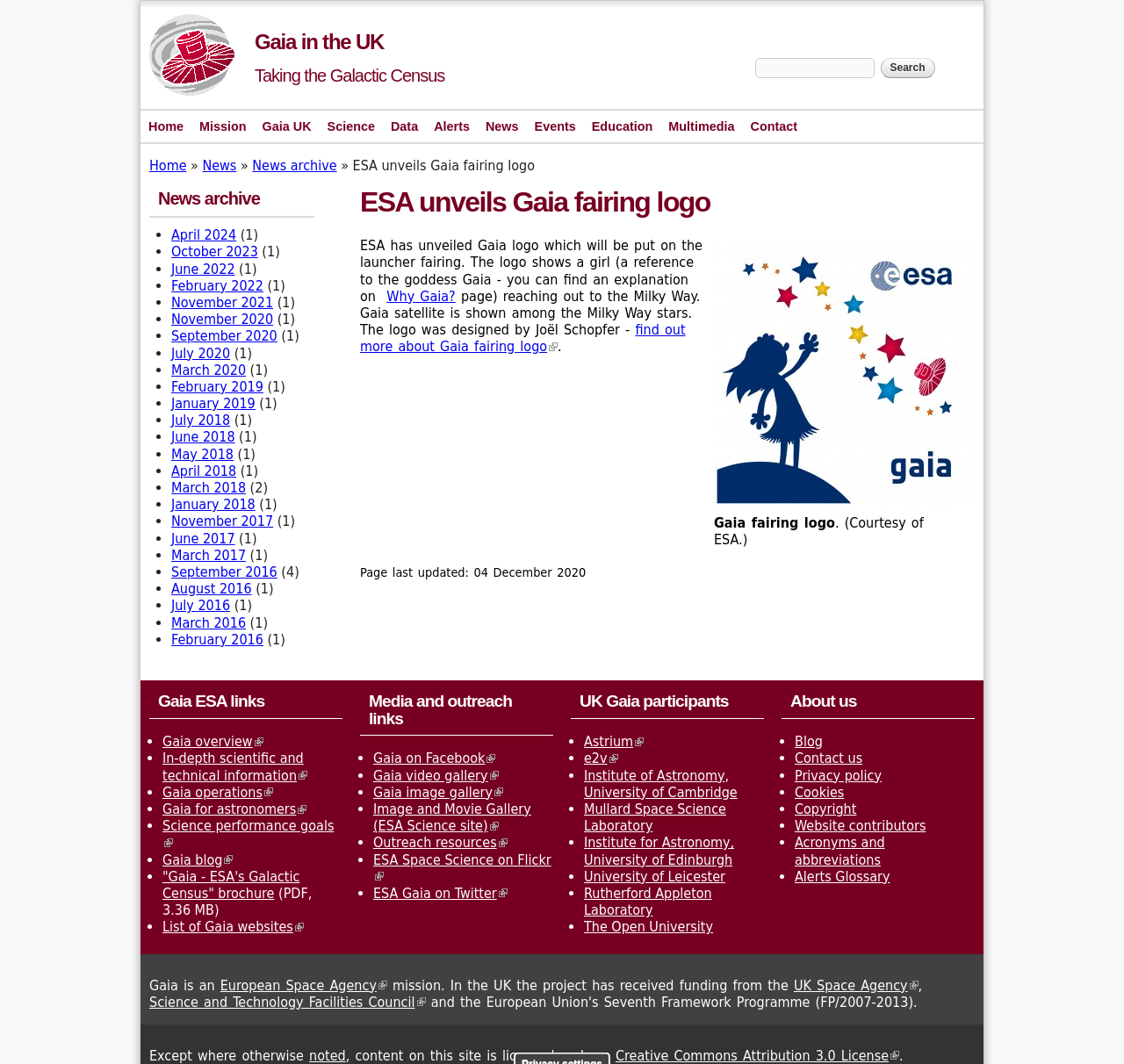Determine the bounding box coordinates of the area to click in order to meet this instruction: "Search for something".

[0.672, 0.054, 0.778, 0.074]